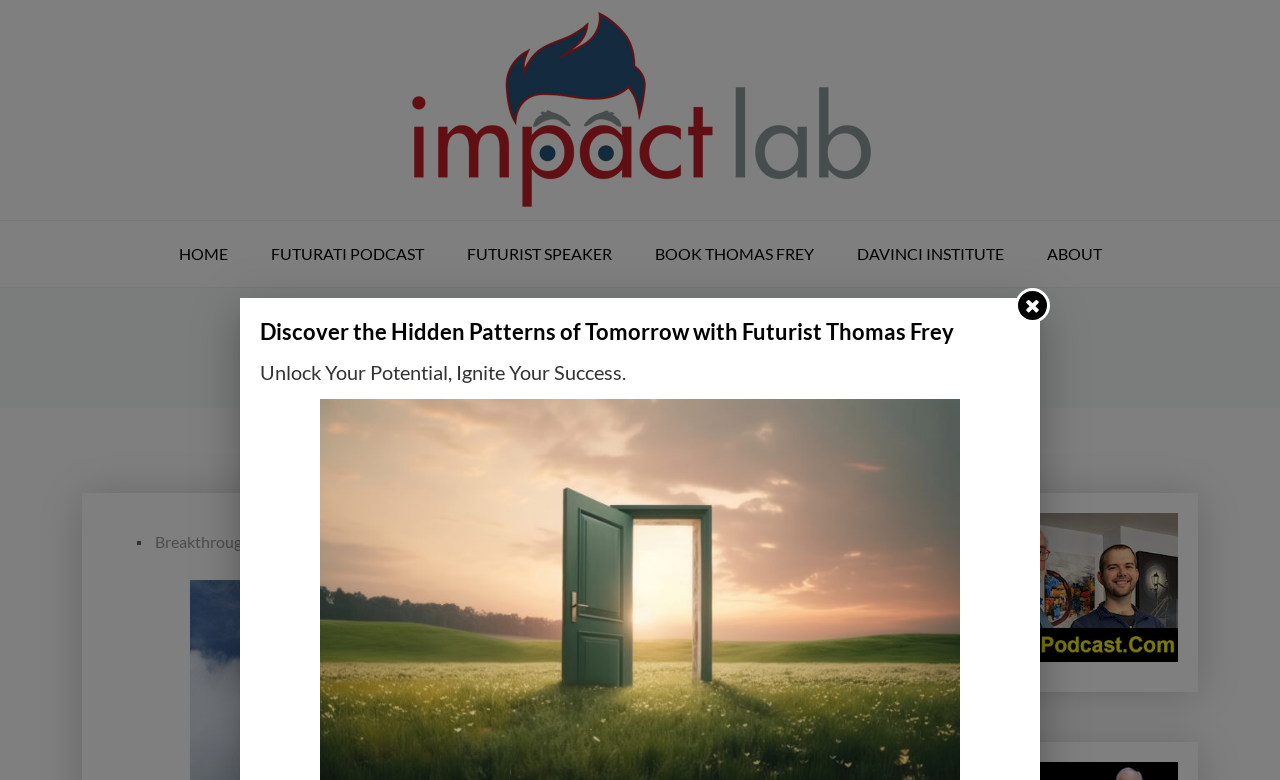What is the name of the futurist speaker mentioned on the webpage?
Refer to the image and provide a concise answer in one word or phrase.

Thomas Frey